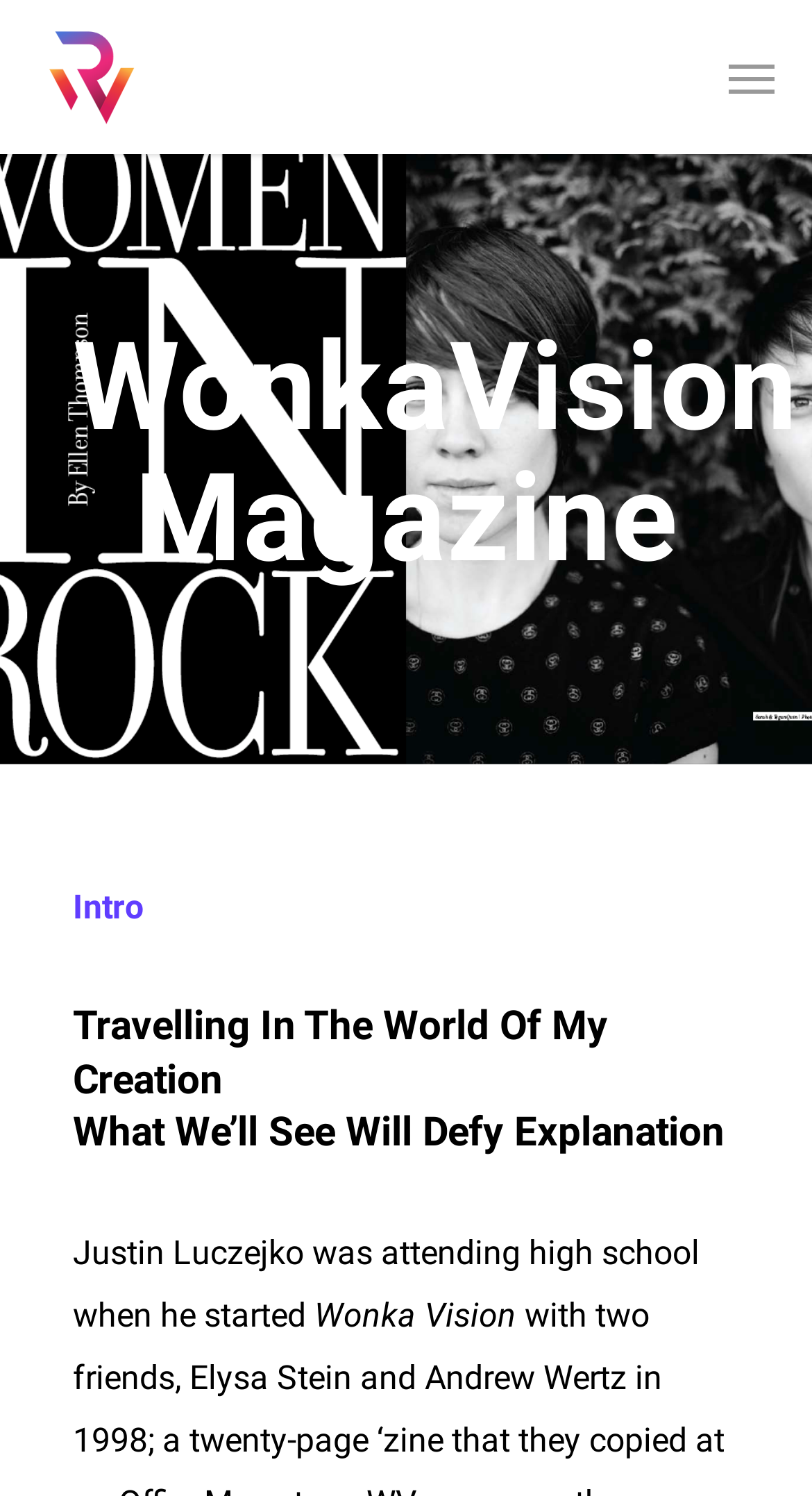Describe every aspect of the webpage in a detailed manner.

The webpage is titled "WonkaVision Magazine – Rachel Wescott" and features a prominent link to "Rachel Wescott" at the top left corner, accompanied by an image of the same name. 

On the top right corner, there is a navigation menu link. 

Below the title, there is a large heading that reads "WonkaVision Magazine", taking up most of the width of the page. 

Further down, there is a heading that says "Intro", followed by another heading that reads "Travelling In The World Of My Creation What We’ll See Will Defy Explanation". 

Below these headings, there are two blocks of text. The first one starts with "Justin Luczejko was attending high school when he started", and the second one reads "Wonka Vision". 

At the very top right edge of the page, there is a small, unnamed link.